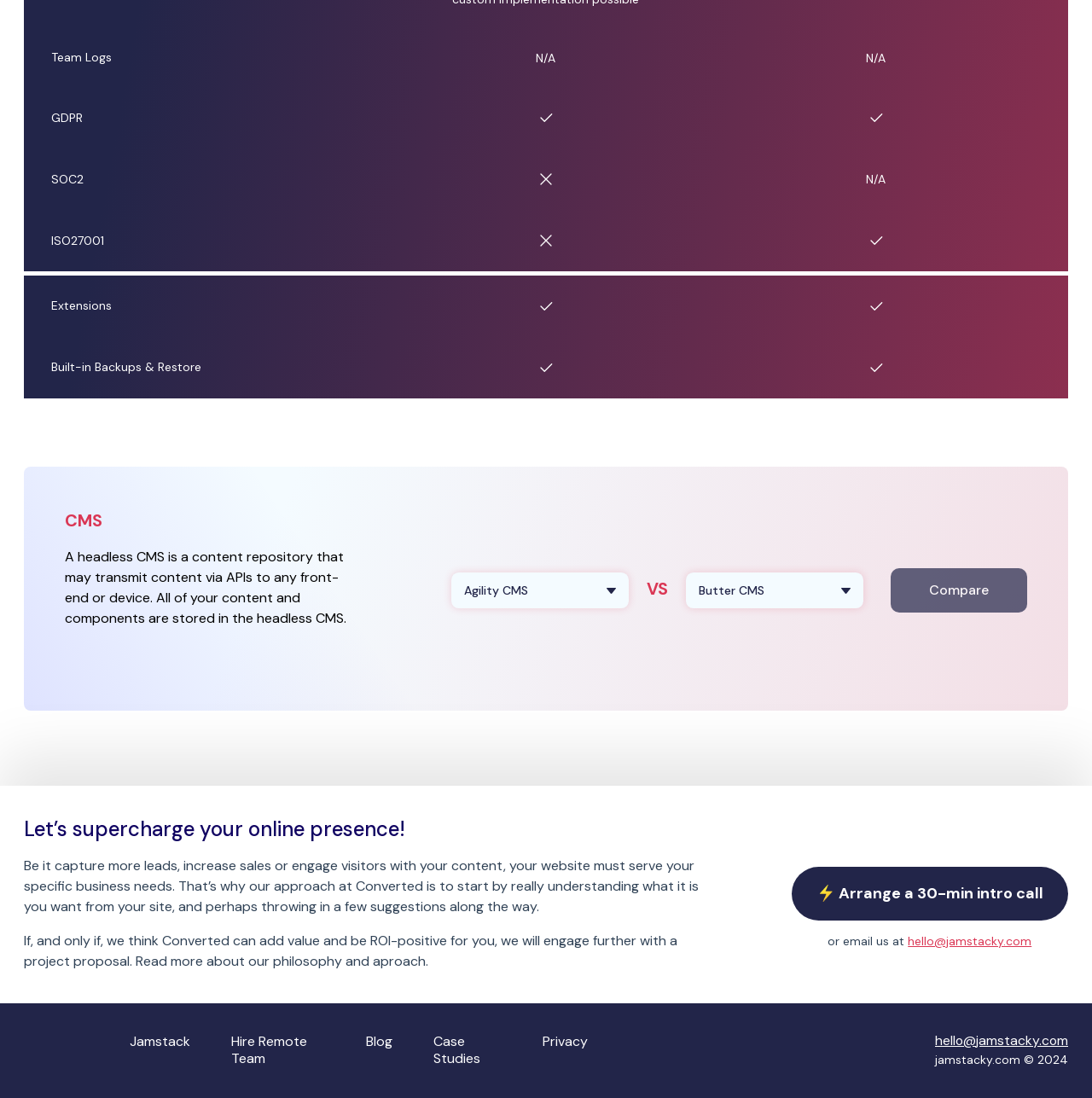Use a single word or phrase to answer the question: 
What is the first item in the gridcell?

Team Logs